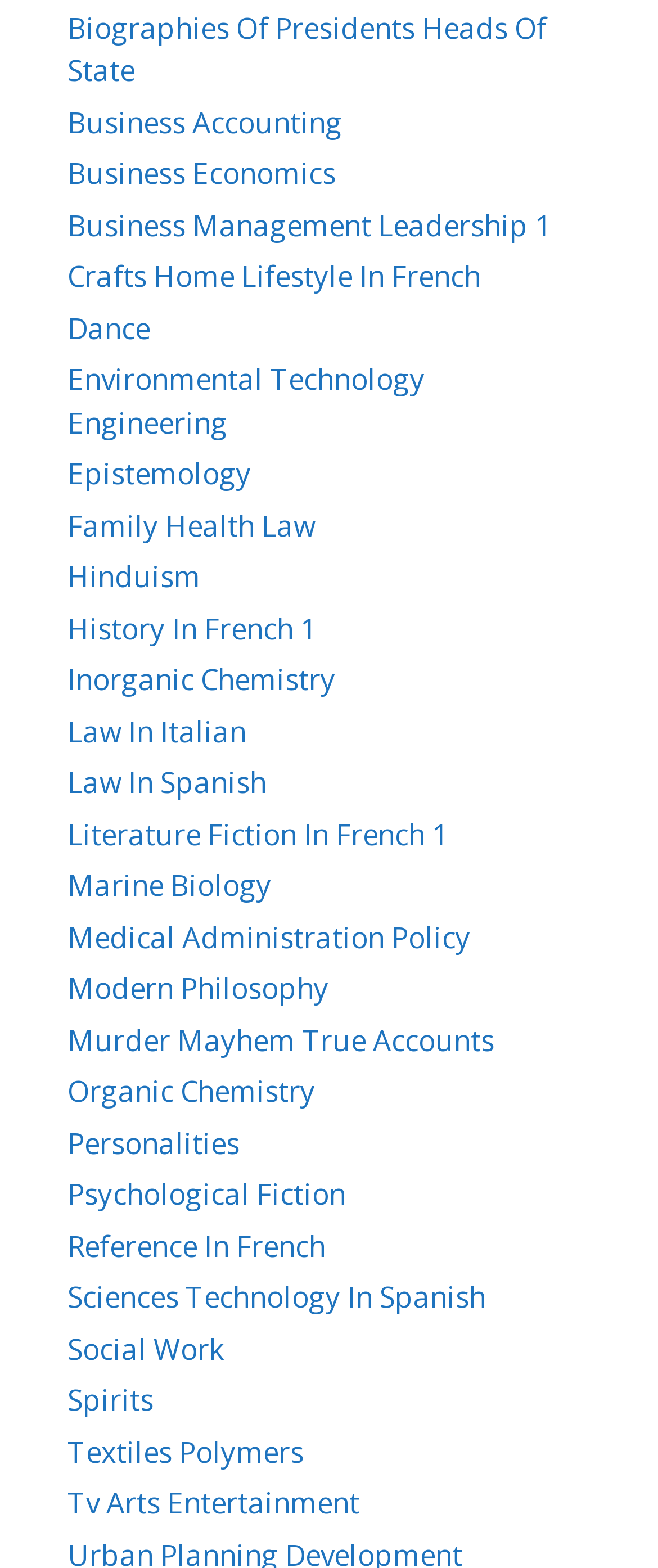Use one word or a short phrase to answer the question provided: 
How many links are related to health?

2